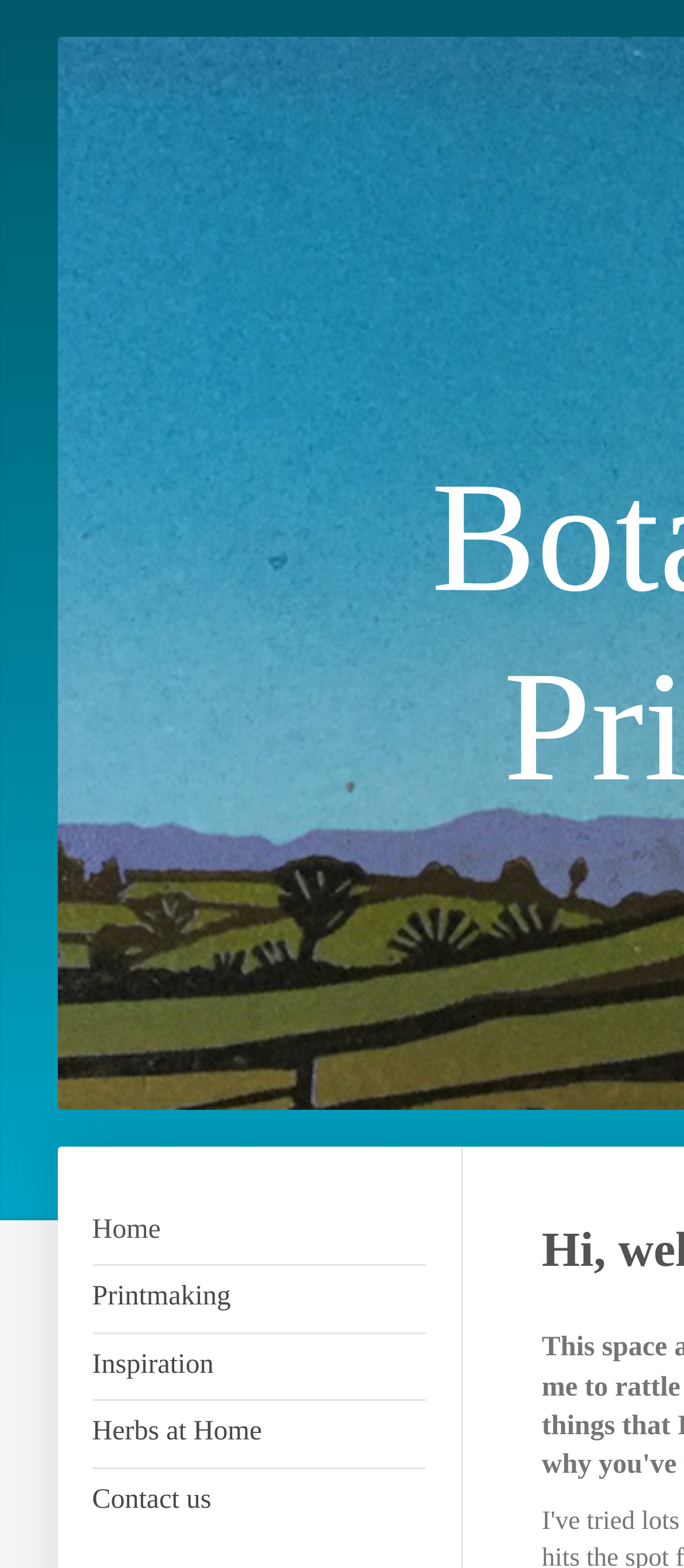Generate the text content of the main headline of the webpage.

Hi, welcome to my website! 